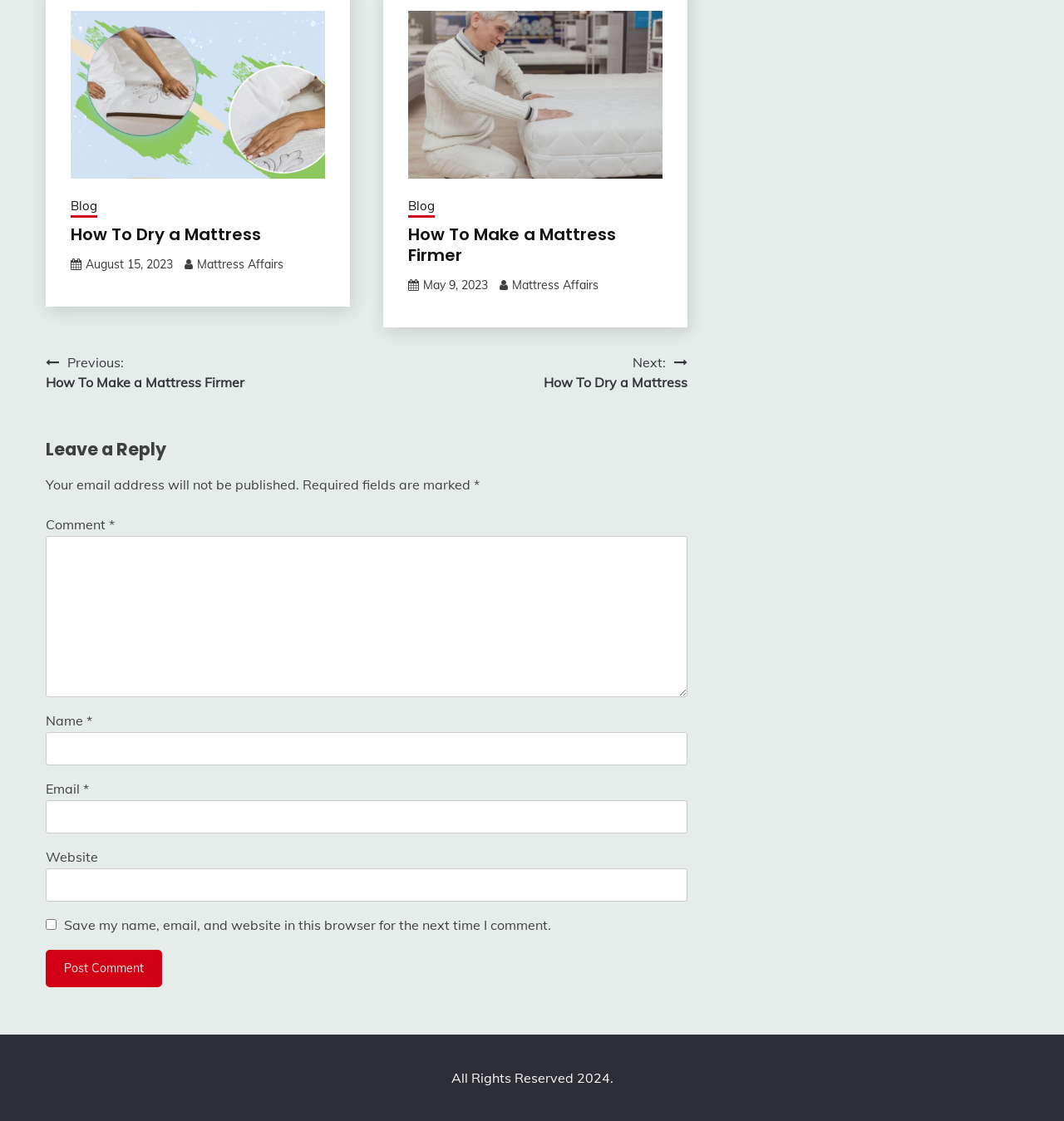Please identify the bounding box coordinates of the element's region that I should click in order to complete the following instruction: "Click on 'Post Comment'". The bounding box coordinates consist of four float numbers between 0 and 1, i.e., [left, top, right, bottom].

[0.043, 0.847, 0.152, 0.881]